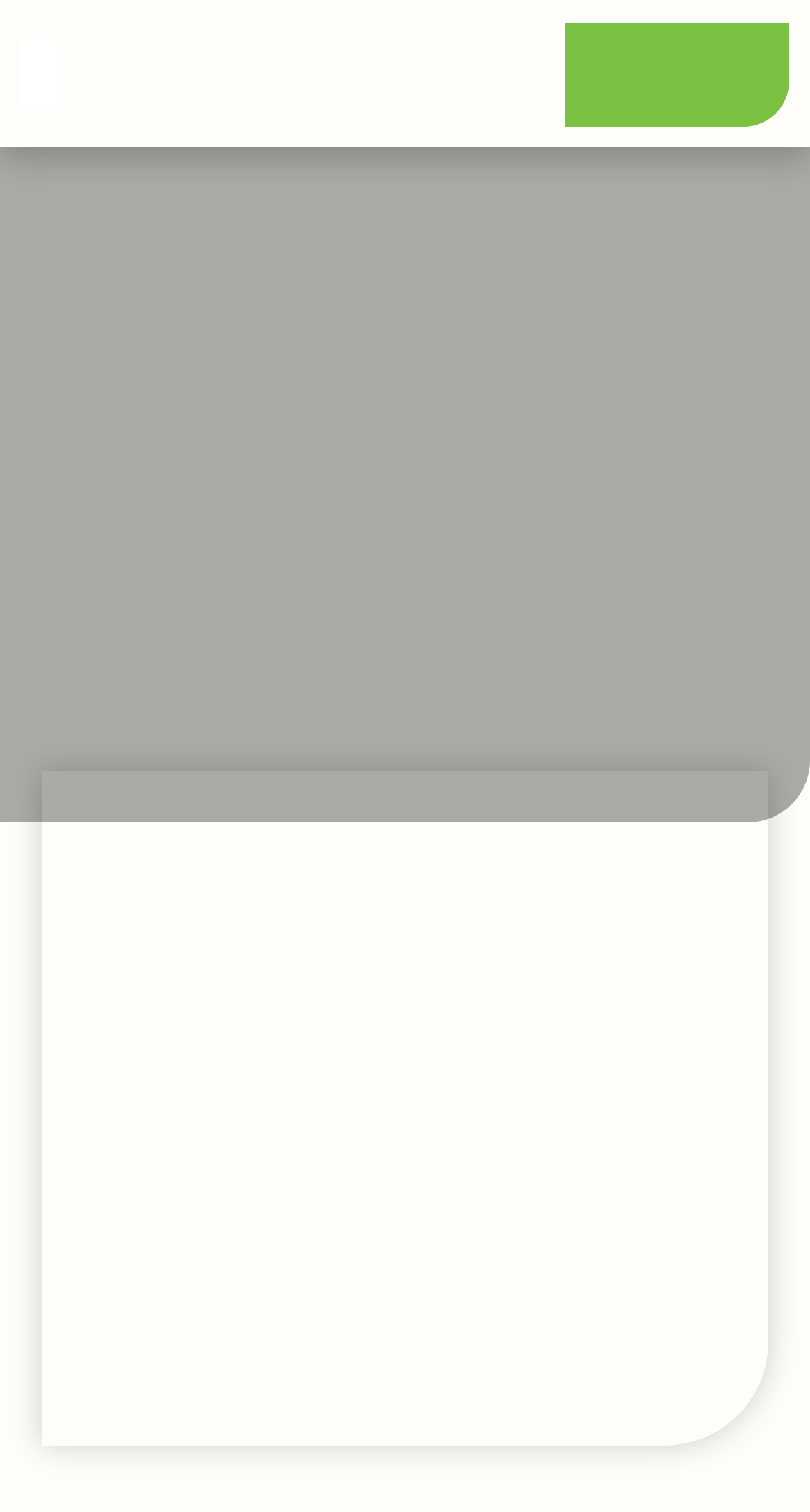Write an exhaustive caption that covers the webpage's main aspects.

The webpage appears to be a blog post titled "Why a 12 week challenge makes me a good Tax Agent – Part 2" from Start Fresh Accounting. At the top left corner, there is a "Menu Toggle" button. To the right of the button, there is an empty link. On the top right side, a prominent "BOOK NOW" button is displayed. 

Below the top section, the main heading "Why a 12 week challenge makes me a good Tax Agent – Part 2" is centered. Underneath the heading, there are two links: "Amy Woodley" on the left and "No Comments" on the right. 

At the bottom of the page, there is another empty link on the right side. The overall structure of the webpage is simple, with a clear hierarchy of elements and a focus on the main heading and the "BOOK NOW" button.